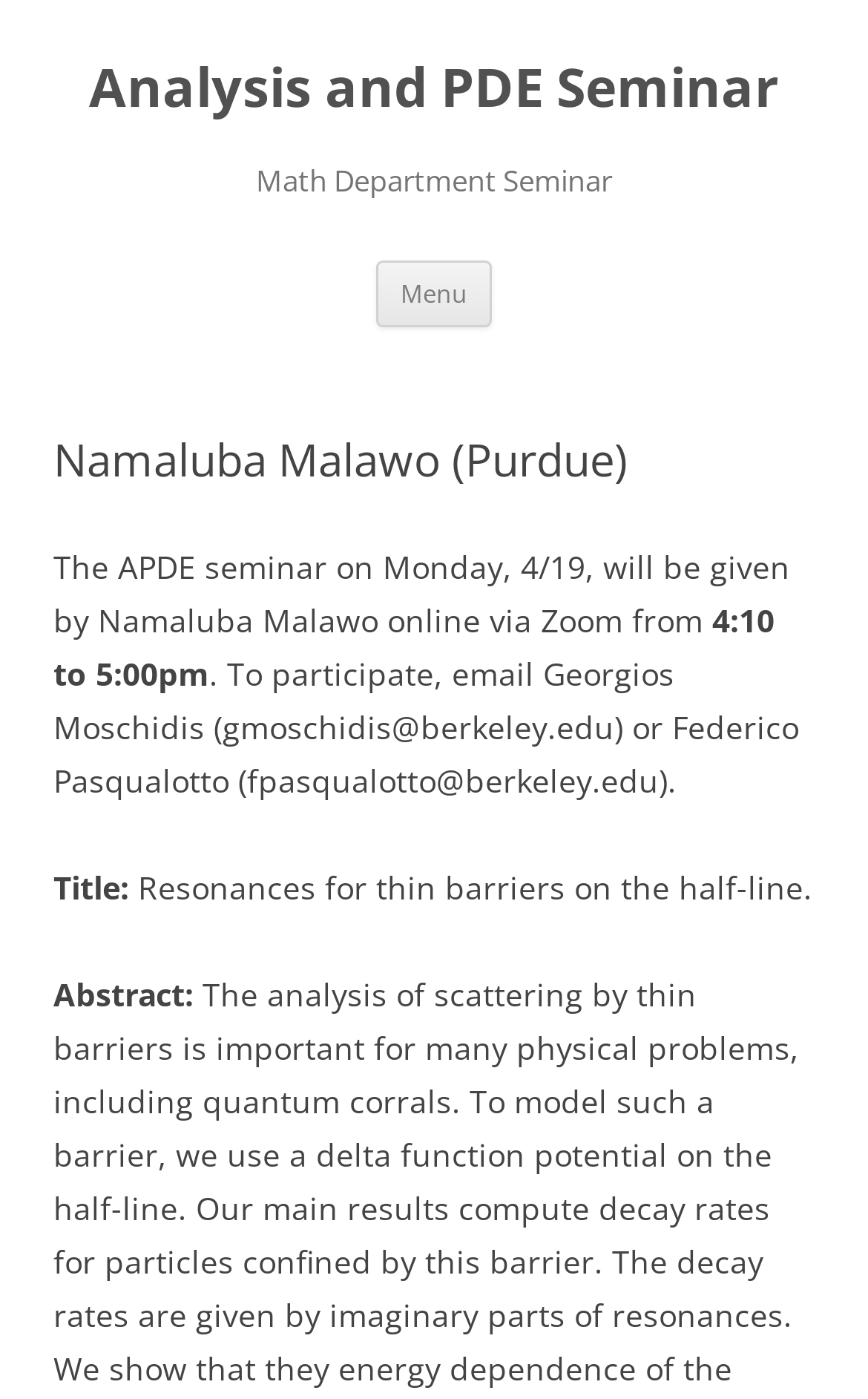Please provide a short answer using a single word or phrase for the question:
What is the time of the seminar?

4:10 to 5:00pm